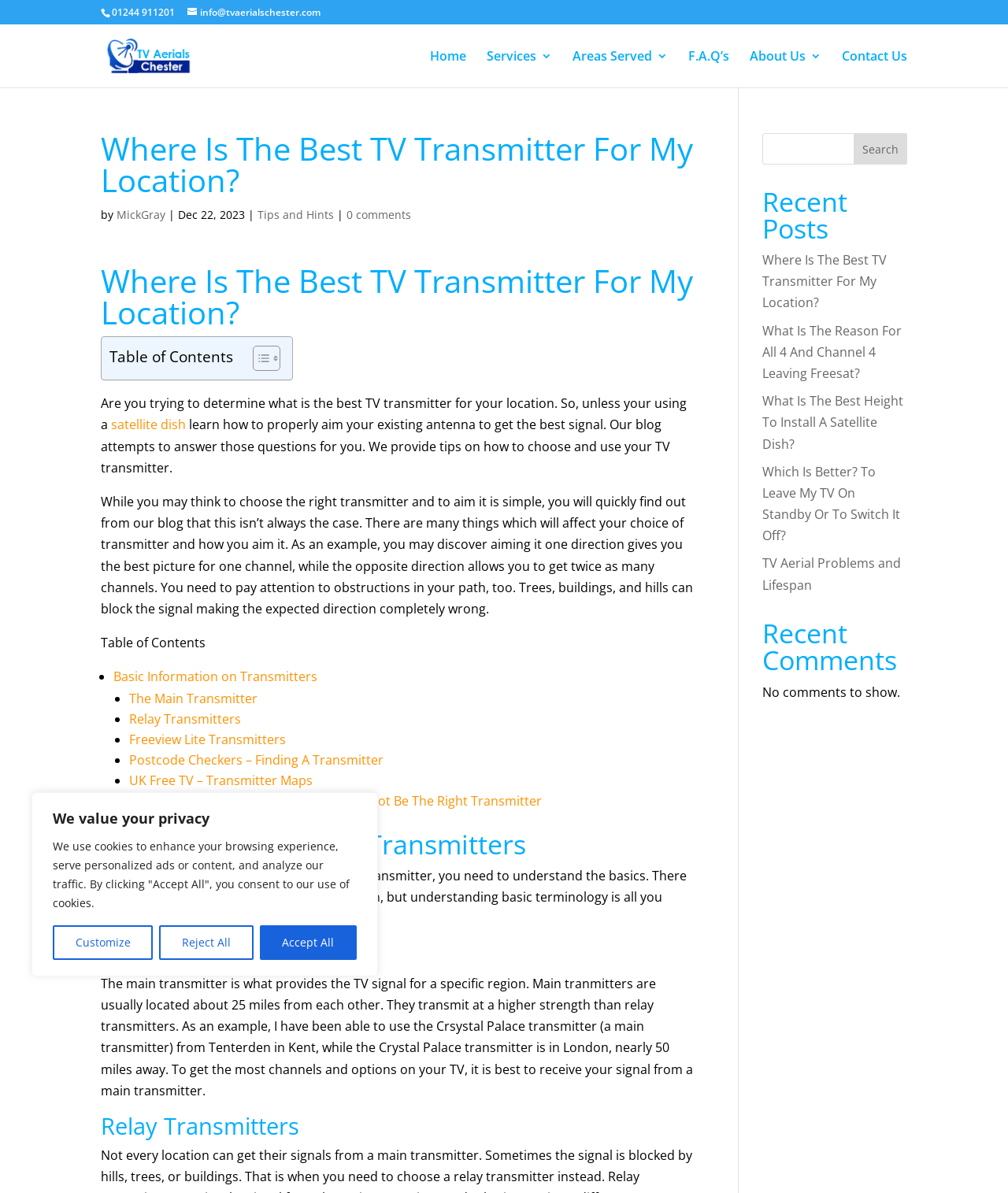Predict the bounding box of the UI element based on the description: "Try VeryNinja". The coordinates should be four float numbers between 0 and 1, formatted as [left, top, right, bottom].

None